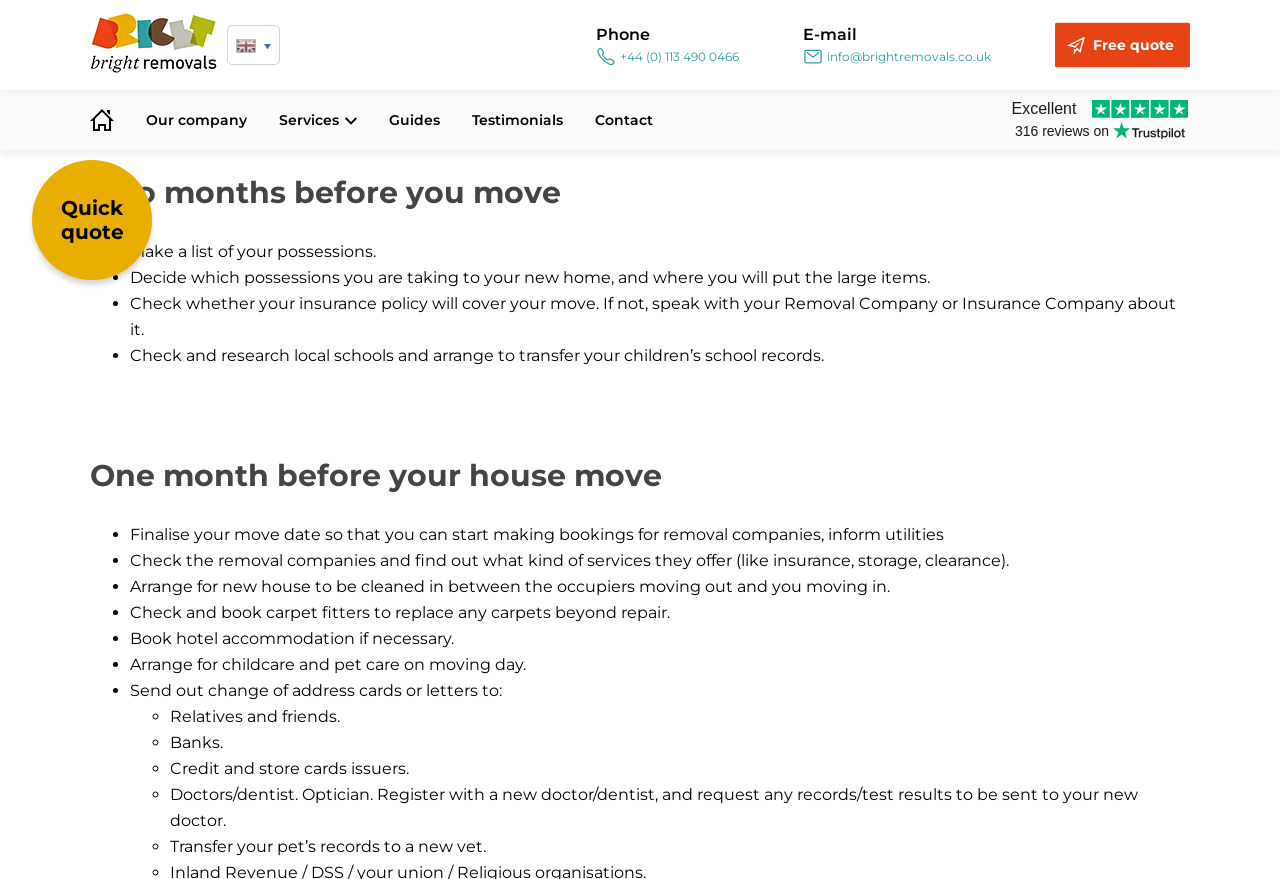Given the description "parent_node: Phone title="Bright Removals"", determine the bounding box of the corresponding UI element.

[0.07, 0.0, 0.17, 0.102]